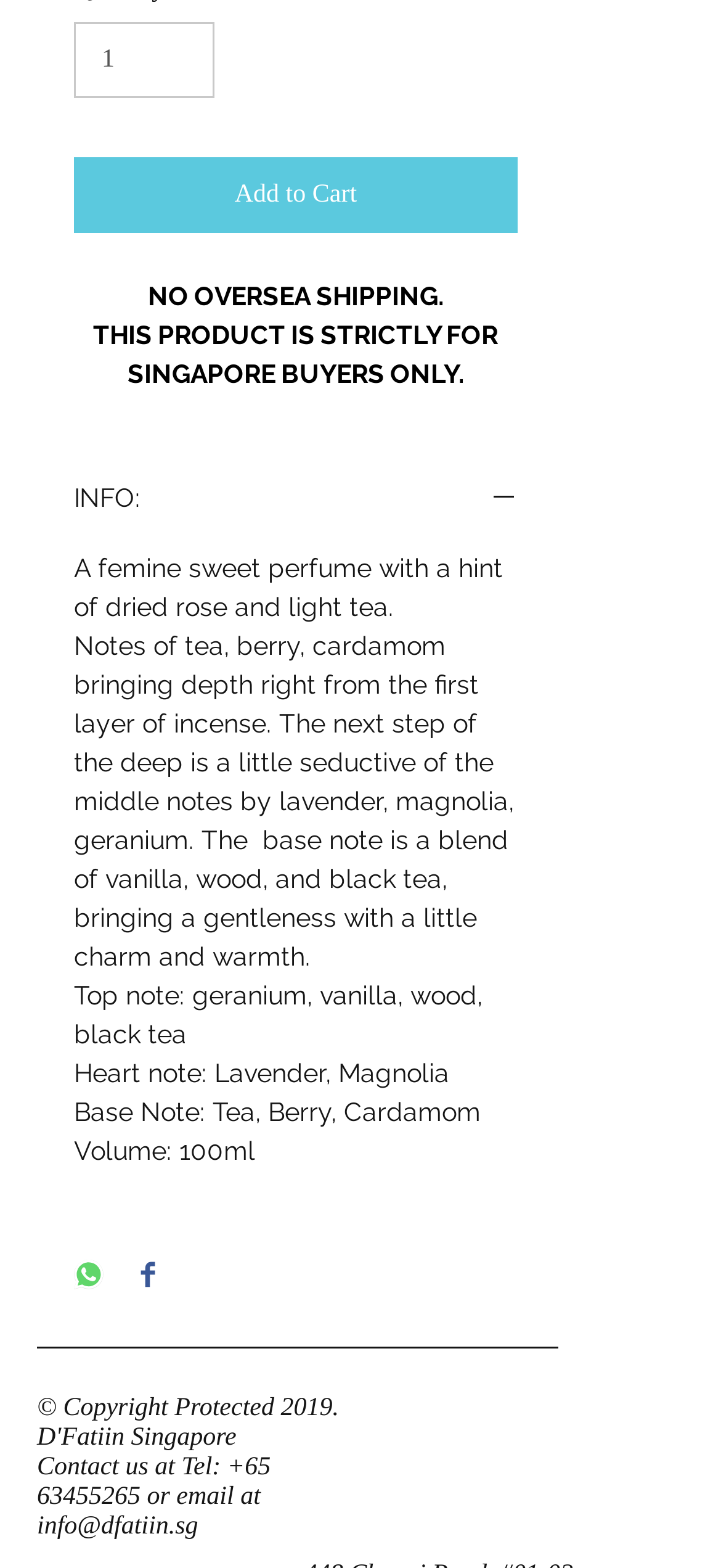Please determine the bounding box coordinates of the section I need to click to accomplish this instruction: "Get product information".

[0.103, 0.308, 0.718, 0.33]